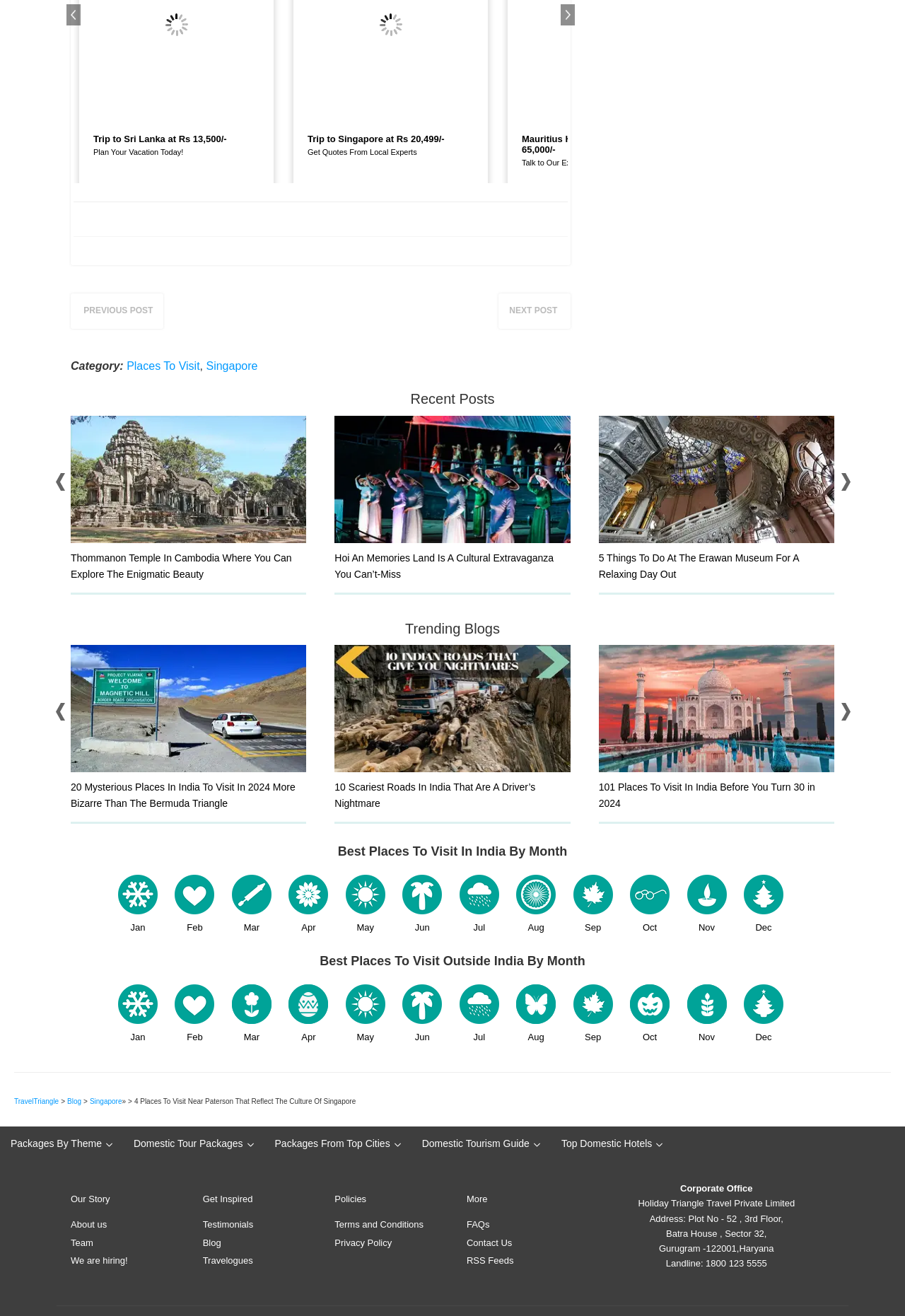Determine the bounding box coordinates for the HTML element described here: "Feb".

[0.193, 0.771, 0.237, 0.794]